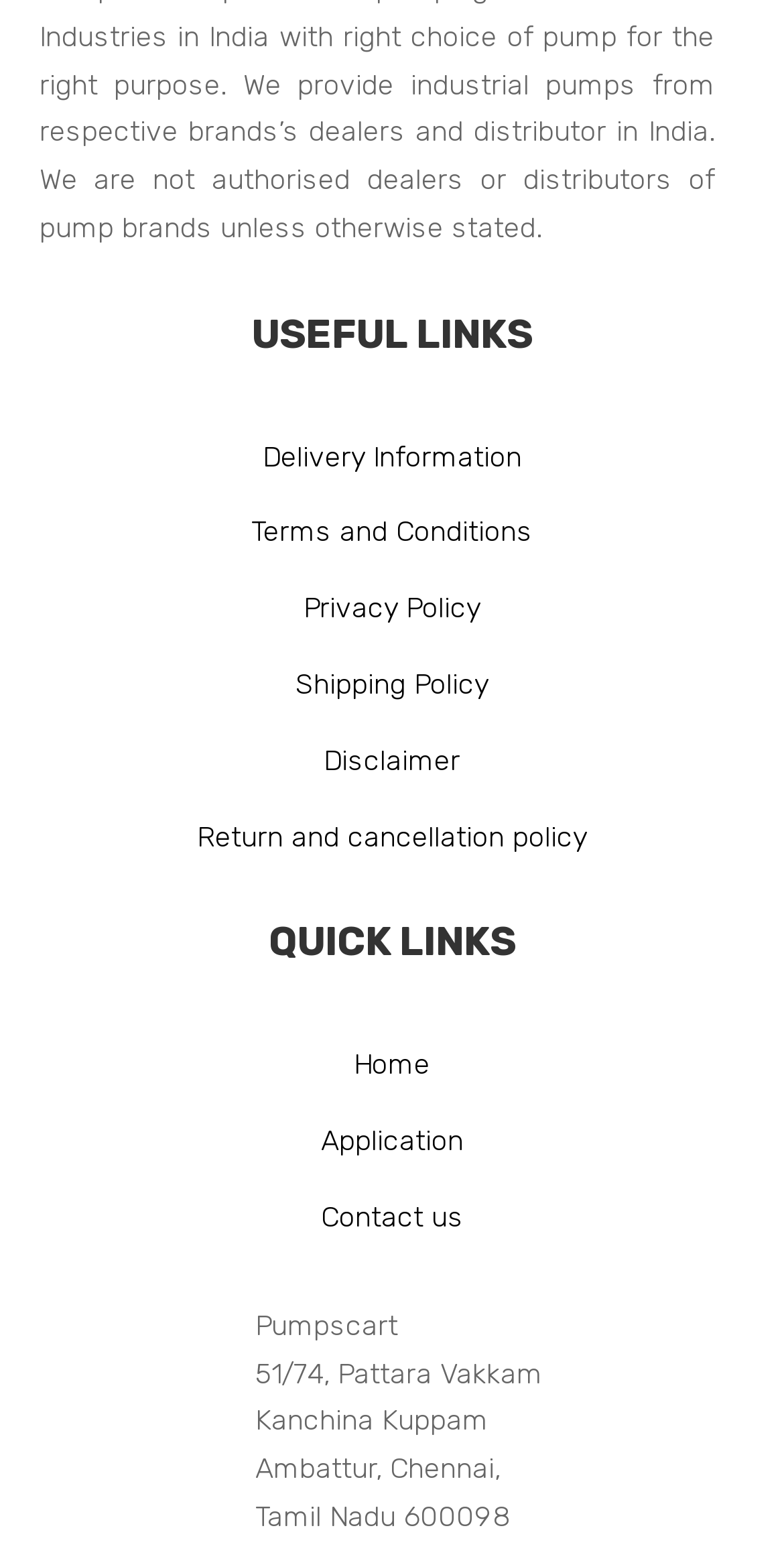Given the description Home, predict the bounding box coordinates of the UI element. Ensure the coordinates are in the format (top-left x, top-left y, bottom-right x, bottom-right y) and all values are between 0 and 1.

[0.451, 0.67, 0.549, 0.692]